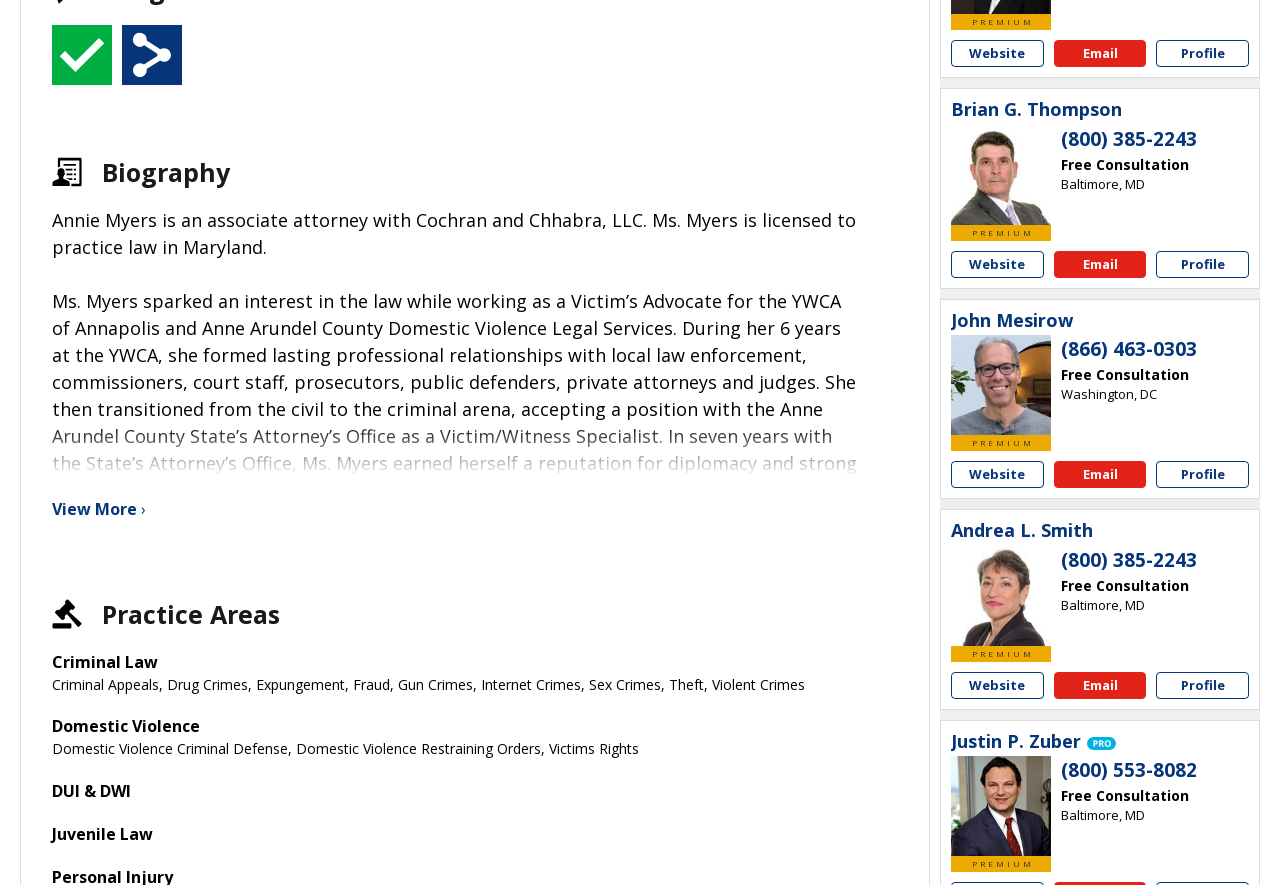Find the bounding box of the UI element described as: "(866) 463-0303". The bounding box coordinates should be given as four float values between 0 and 1, i.e., [left, top, right, bottom].

[0.829, 0.38, 0.935, 0.409]